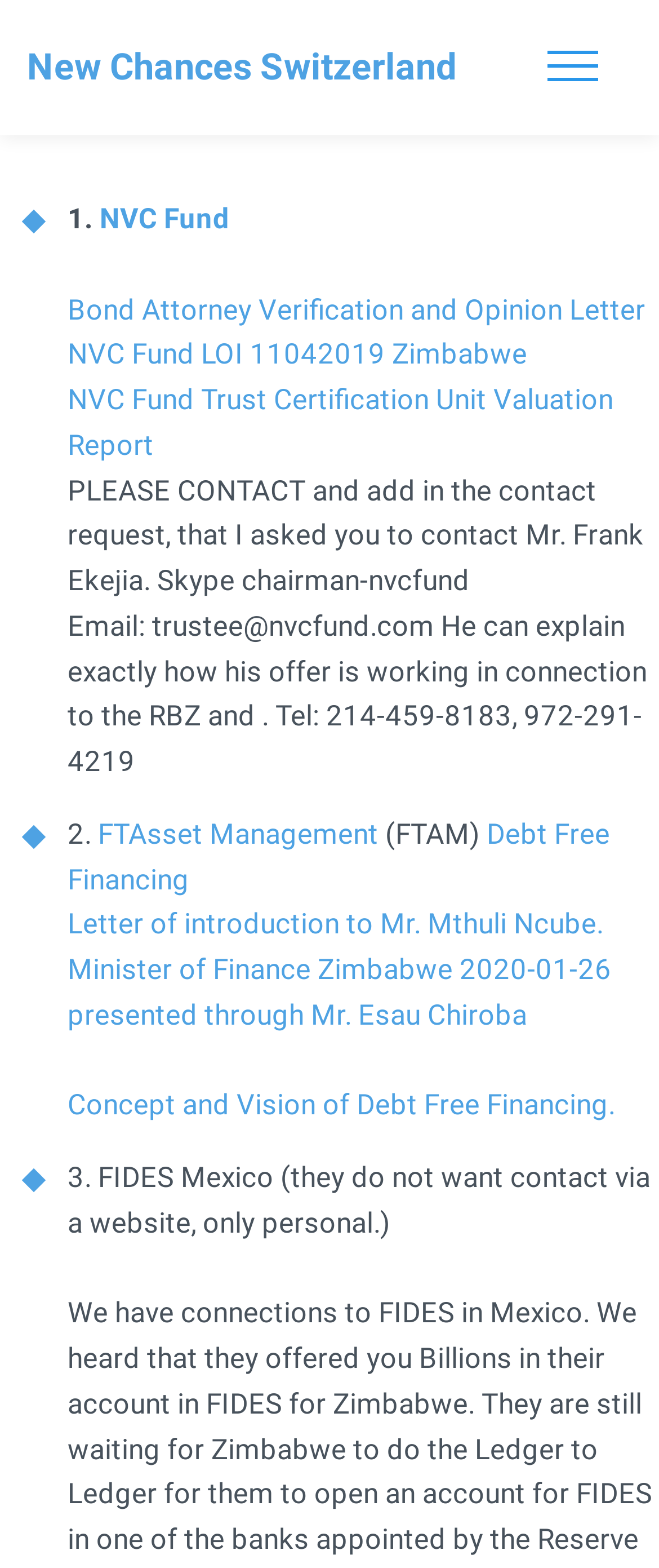Detail the features and information presented on the webpage.

The webpage is about Zimbabwe, and it appears to be a list of resources or references related to the country. At the top, there is a title "New Chances Switzerland" and a button to the right of it. Below the title, there is a numbered list with various links and text descriptions.

The first item on the list is labeled "1." and has three links: "NVC Fund", "Bond Attorney Verification and Opinion Letter", and "NVC Fund LOI 11042019 Zimbabwe". These links are positioned close together, with the first link starting from the left edge of the page and the third link stretching almost to the right edge.

Below these links, there is a paragraph of text asking users to contact a specific person, Mr. Frank Ekejia, and providing his contact information. This text block is followed by another paragraph with an email address and phone numbers.

The second item on the list is labeled "2." and has two links: "FTAsset Management" and "Debt Free Financing". The first link has a suffix "(FTAM)" attached to it. These links are positioned similarly to the first item, with the first link starting from the left edge and the second link stretching almost to the right edge.

The third item on the list is labeled "3." and has a link to "Letter of introduction to Mr. Mthuli Ncube. Minister of Finance Zimbabwe 2020-01-26 presented through Mr. Esau Chiroba". Below this link, there are two more links: "Concept and Vision of Debt Free Financing" and a link with no text description. The last item on the list is a text description of "FIDES Mexico" with a note that they do not want contact via a website, only personal.

Overall, the webpage appears to be a collection of resources and references related to Zimbabwe, with a focus on finance and economics.